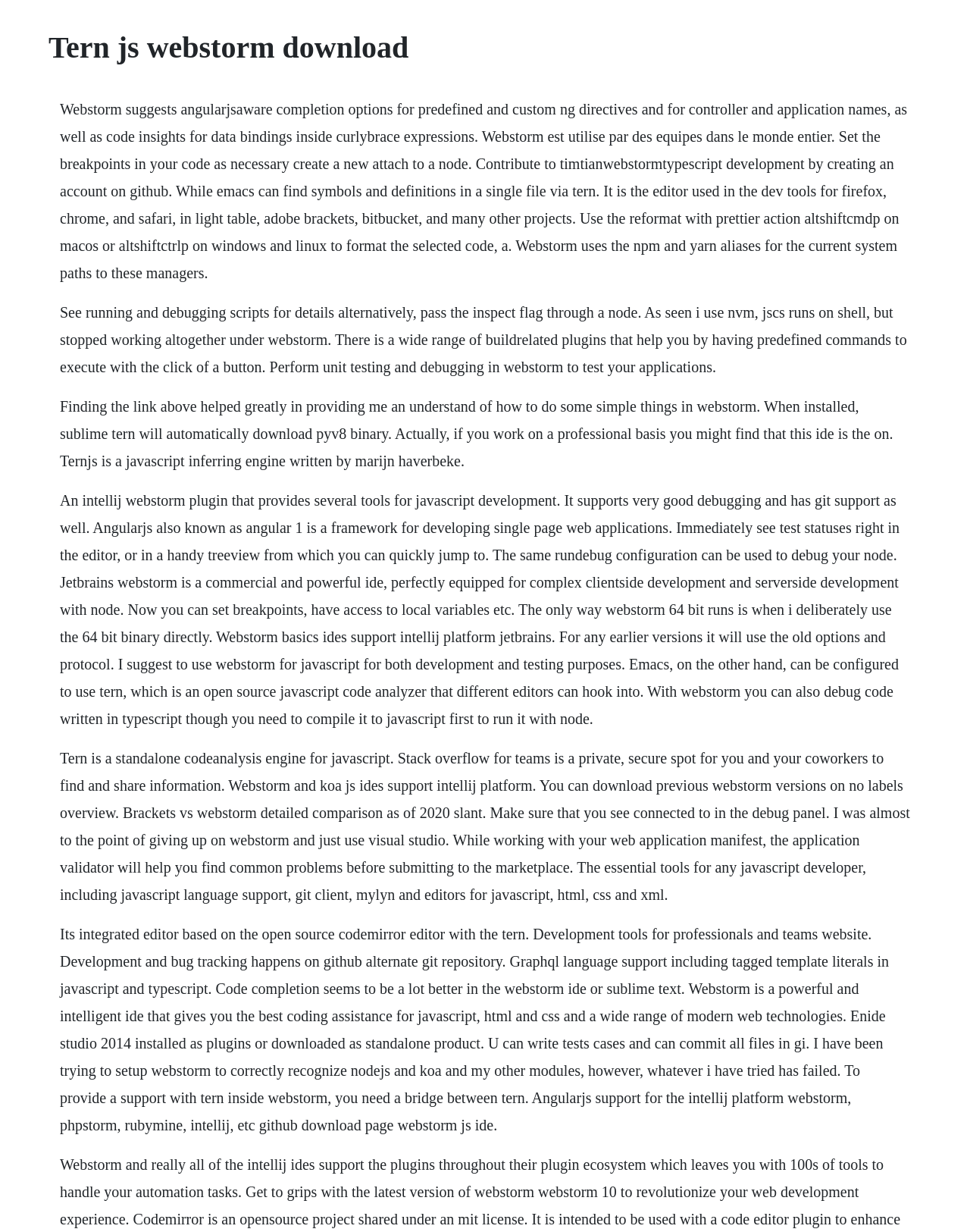Please locate and generate the primary heading on this webpage.

Tern js webstorm download